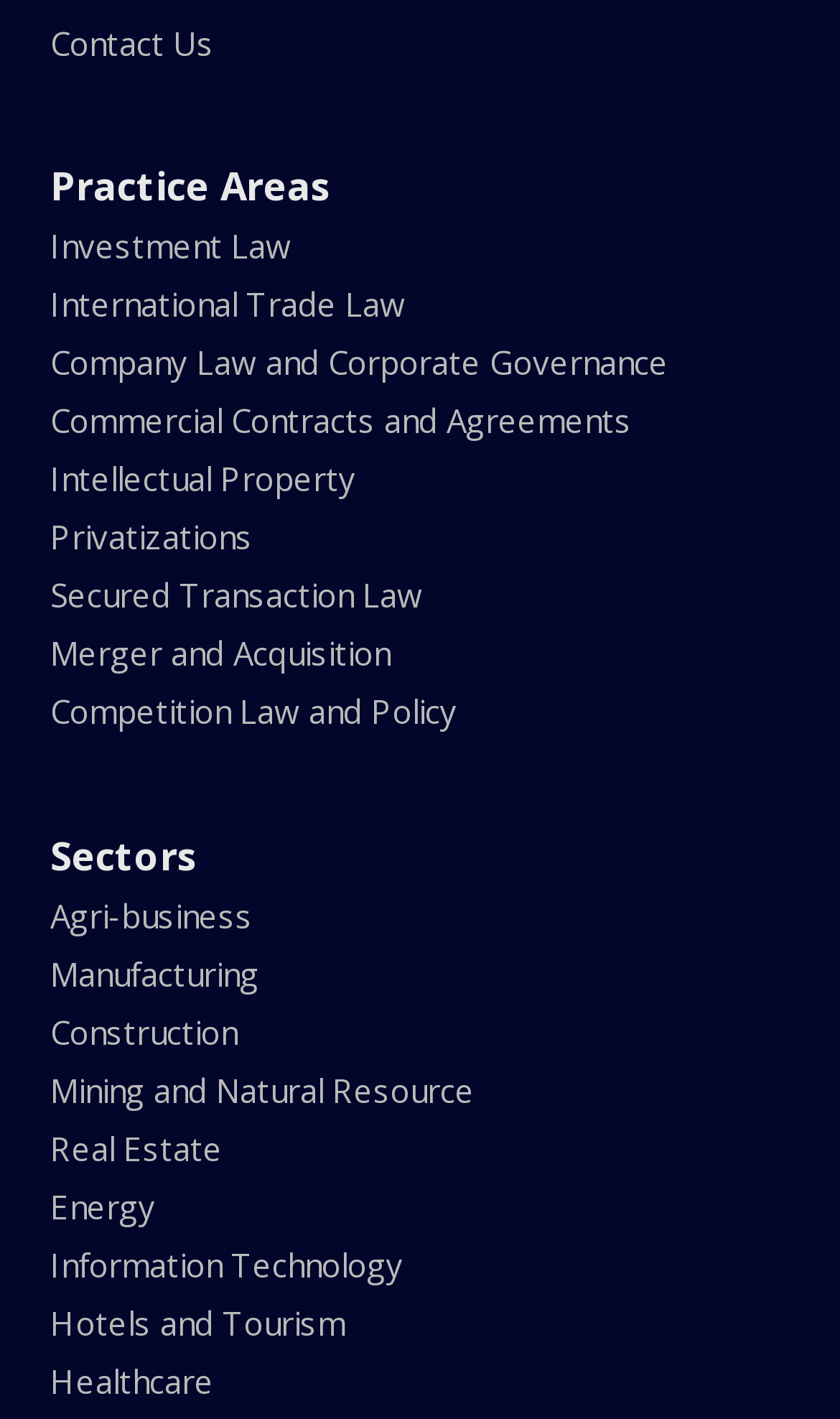How many practice areas are listed?
Provide a one-word or short-phrase answer based on the image.

9